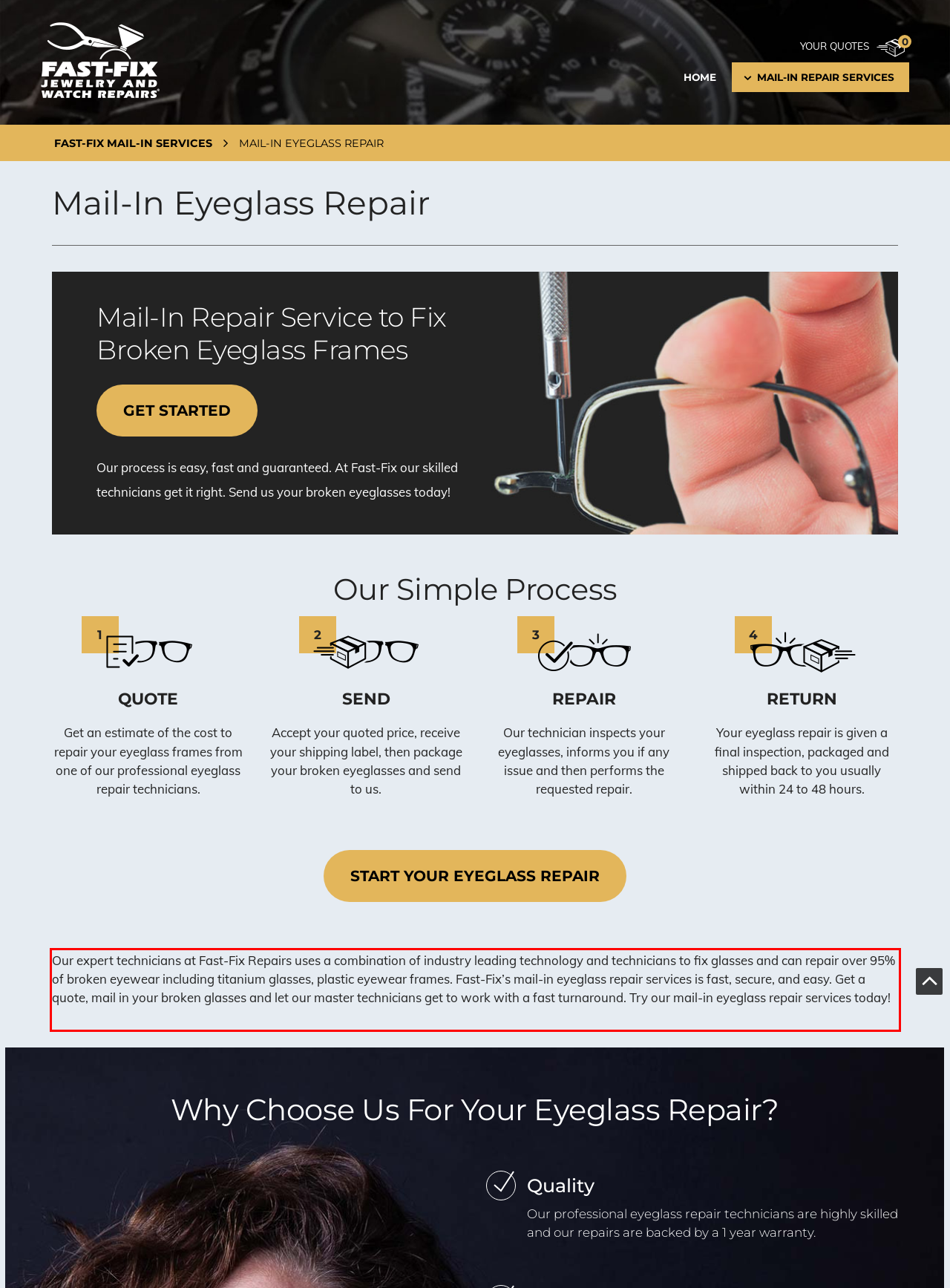From the given screenshot of a webpage, identify the red bounding box and extract the text content within it.

Our expert technicians at Fast-Fix Repairs uses a combination of industry leading technology and technicians to fix glasses and can repair over 95% of broken eyewear including titanium glasses, plastic eyewear frames. Fast-Fix’s mail-in eyeglass repair services is fast, secure, and easy. Get a quote, mail in your broken glasses and let our master technicians get to work with a fast turnaround. Try our mail-in eyeglass repair services today!